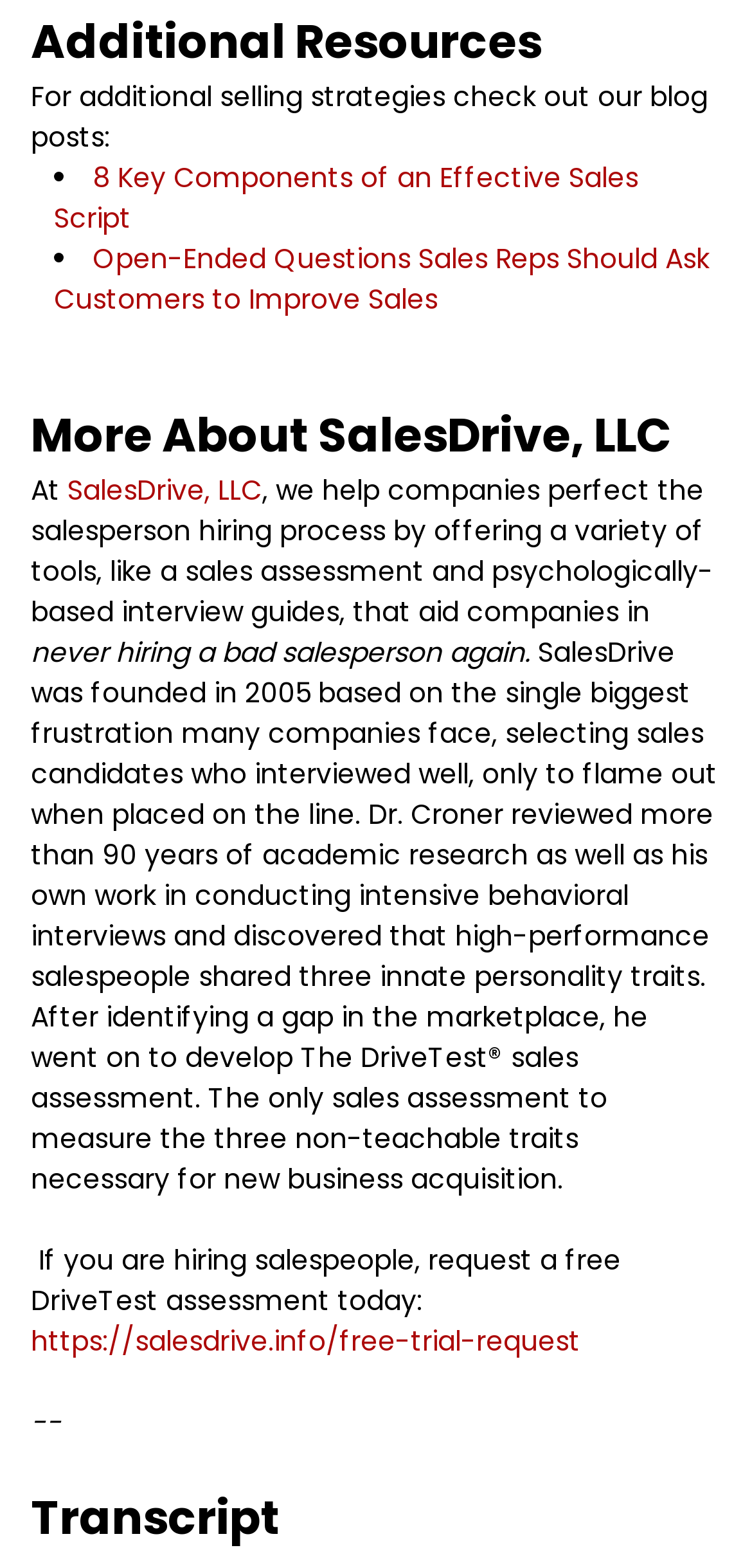What is the purpose of the DriveTest assessment? Please answer the question using a single word or phrase based on the image.

To measure non-teachable traits for new business acquisition